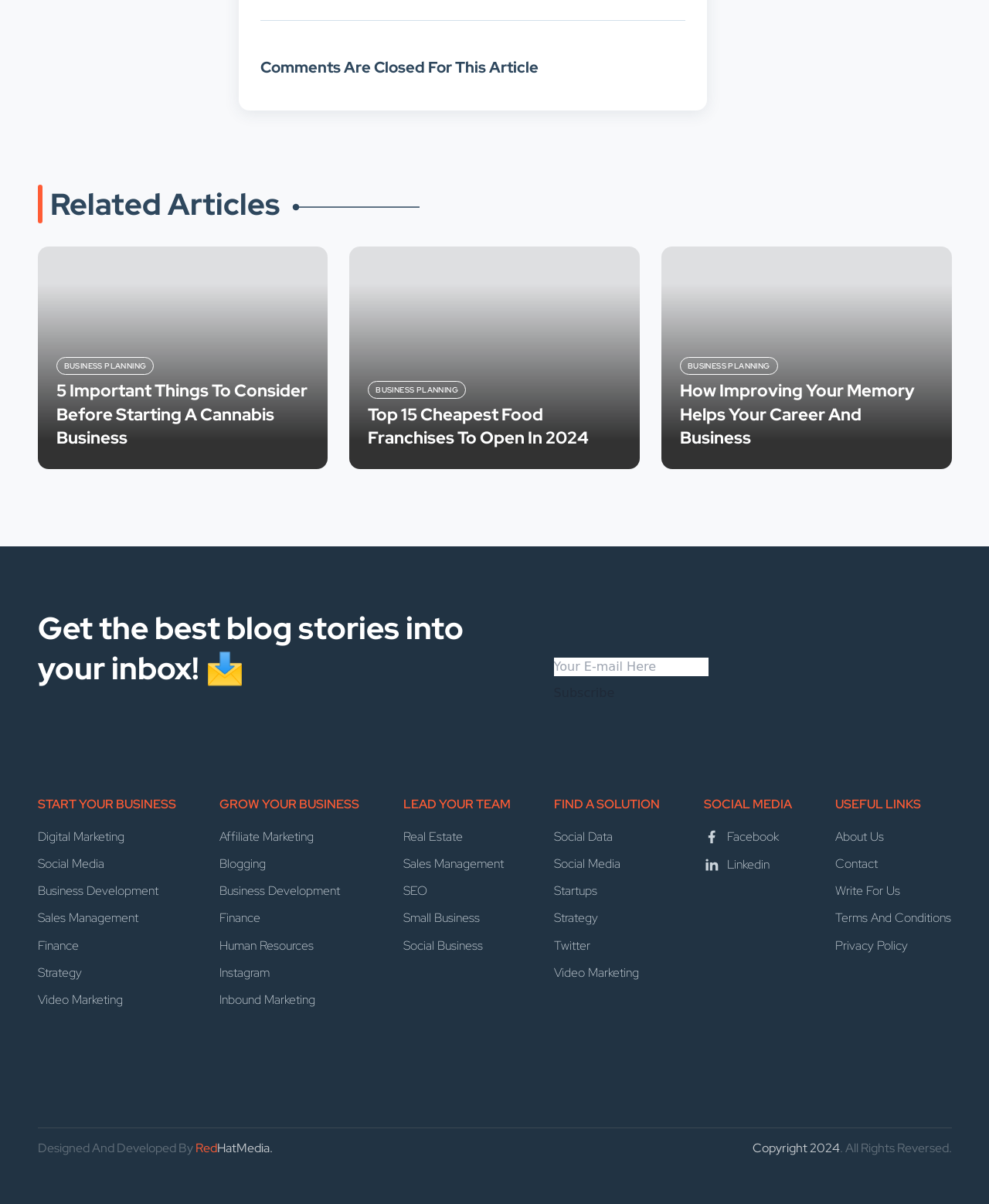Determine the bounding box coordinates of the clickable region to follow the instruction: "Subscribe to the newsletter".

[0.56, 0.568, 0.621, 0.583]